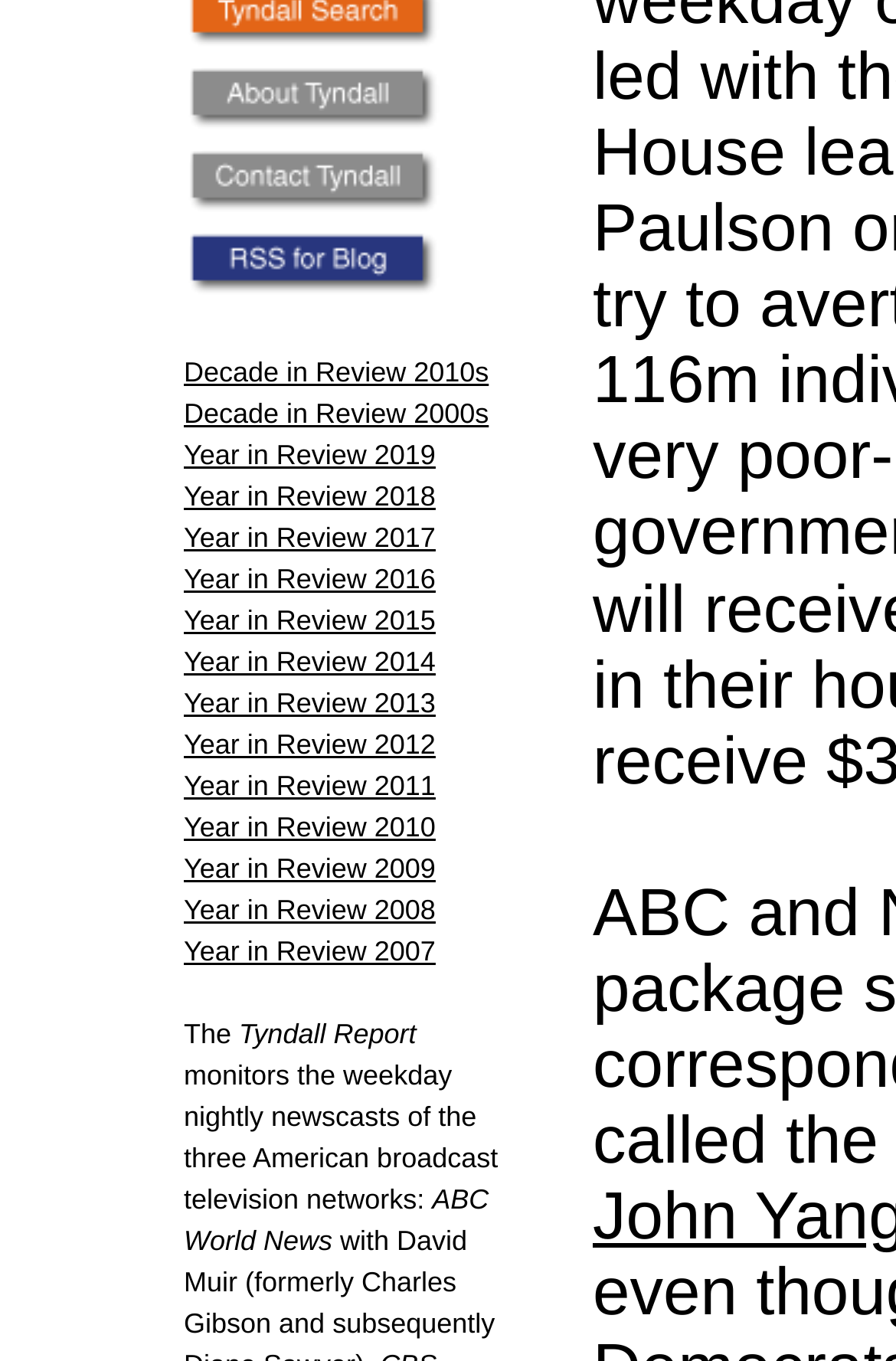Calculate the bounding box coordinates for the UI element based on the following description: "alt="search link" name="tyndallsearch"". Ensure the coordinates are four float numbers between 0 and 1, i.e., [left, top, right, bottom].

[0.205, 0.019, 0.492, 0.042]